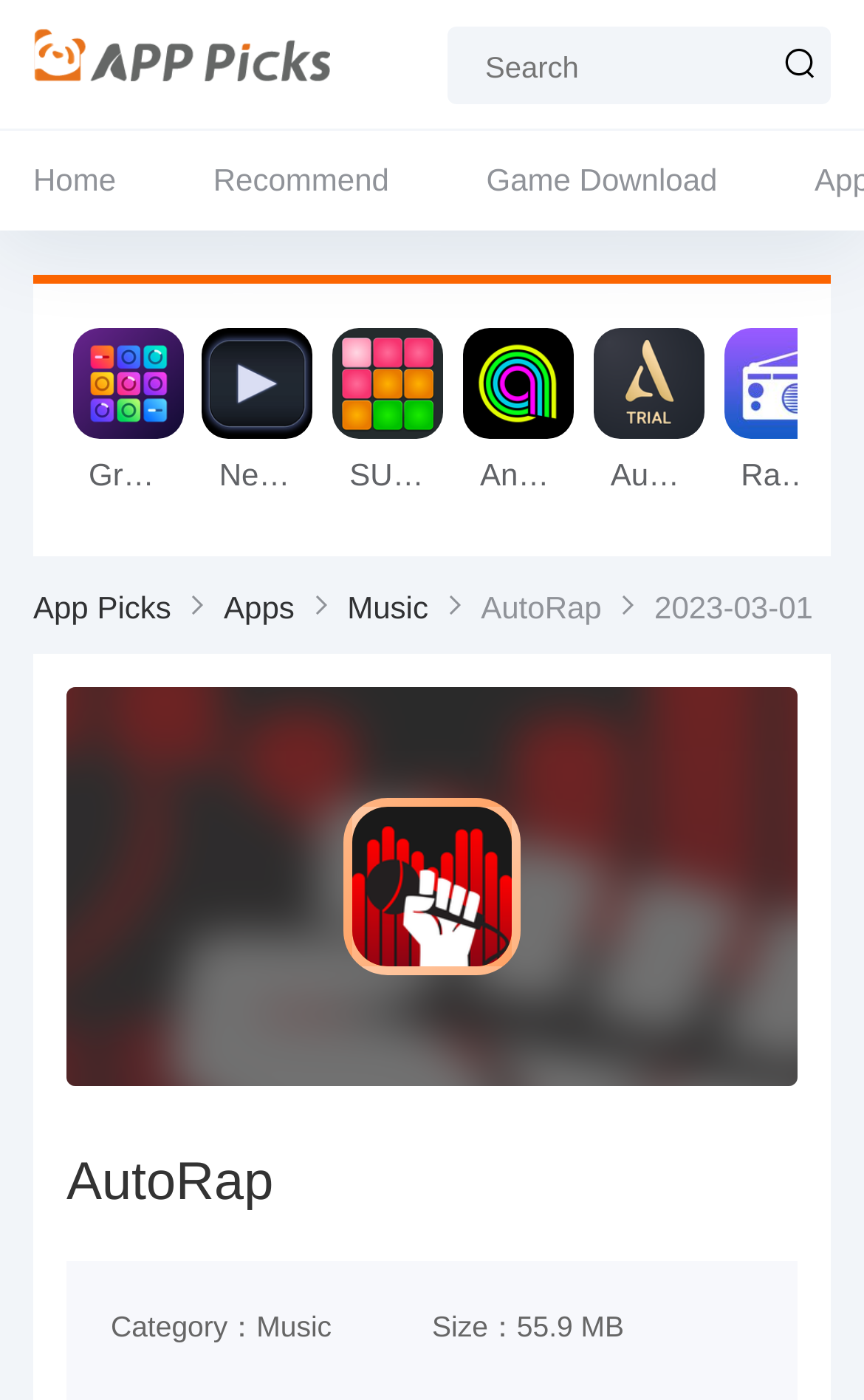Using the description "Apps", predict the bounding box of the relevant HTML element.

[0.259, 0.421, 0.341, 0.446]